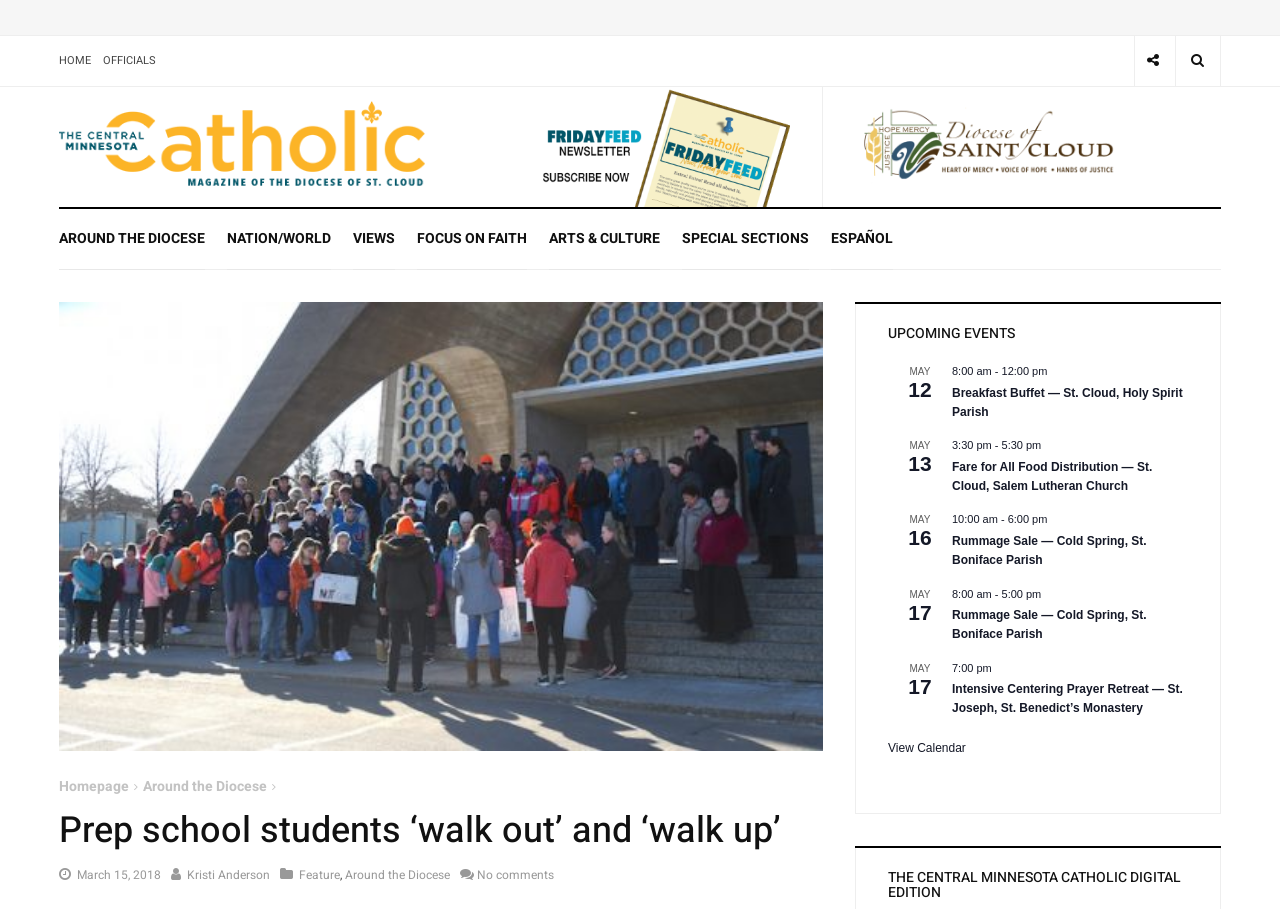Please locate the bounding box coordinates of the element's region that needs to be clicked to follow the instruction: "Click the AROUND THE DIOCESE link". The bounding box coordinates should be provided as four float numbers between 0 and 1, i.e., [left, top, right, bottom].

[0.046, 0.23, 0.16, 0.296]